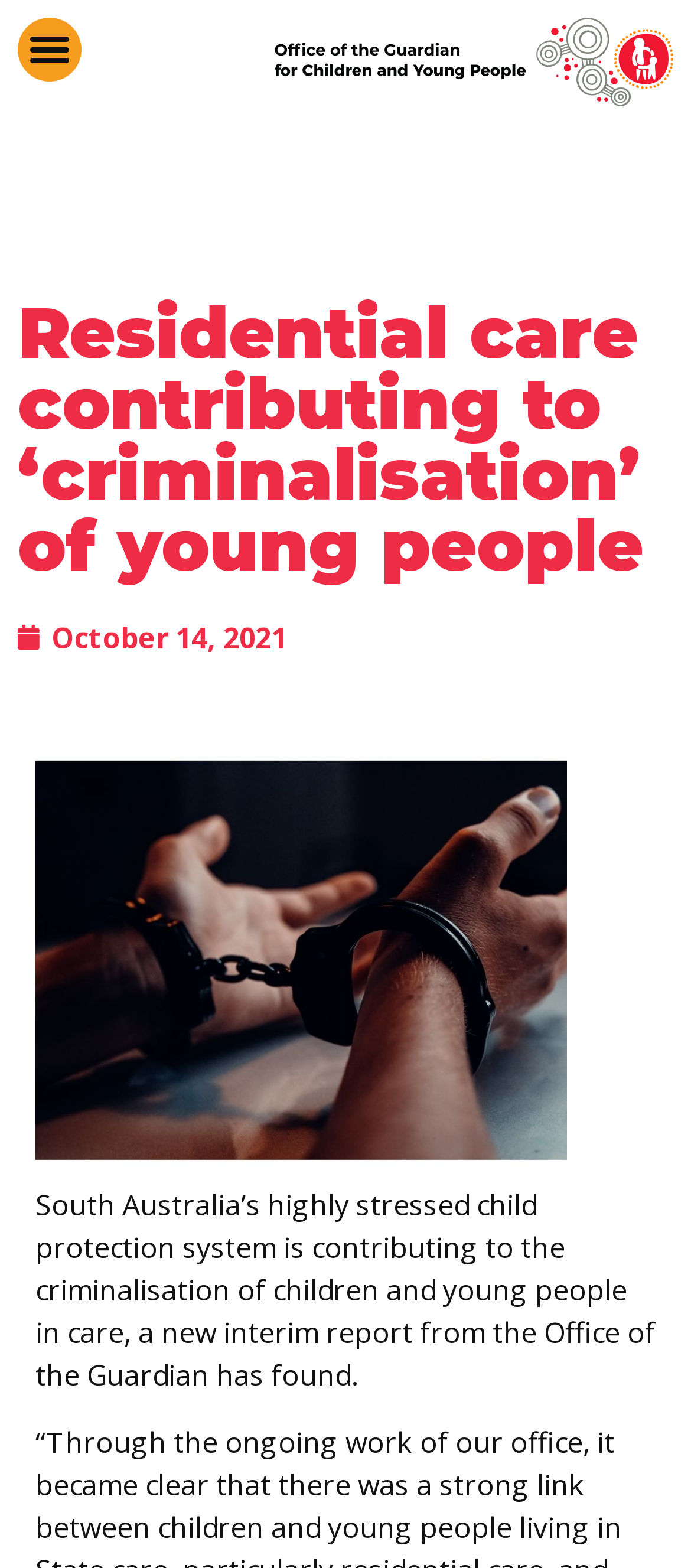Please determine and provide the text content of the webpage's heading.

Residential care contributing to ‘criminalisation’ of young people